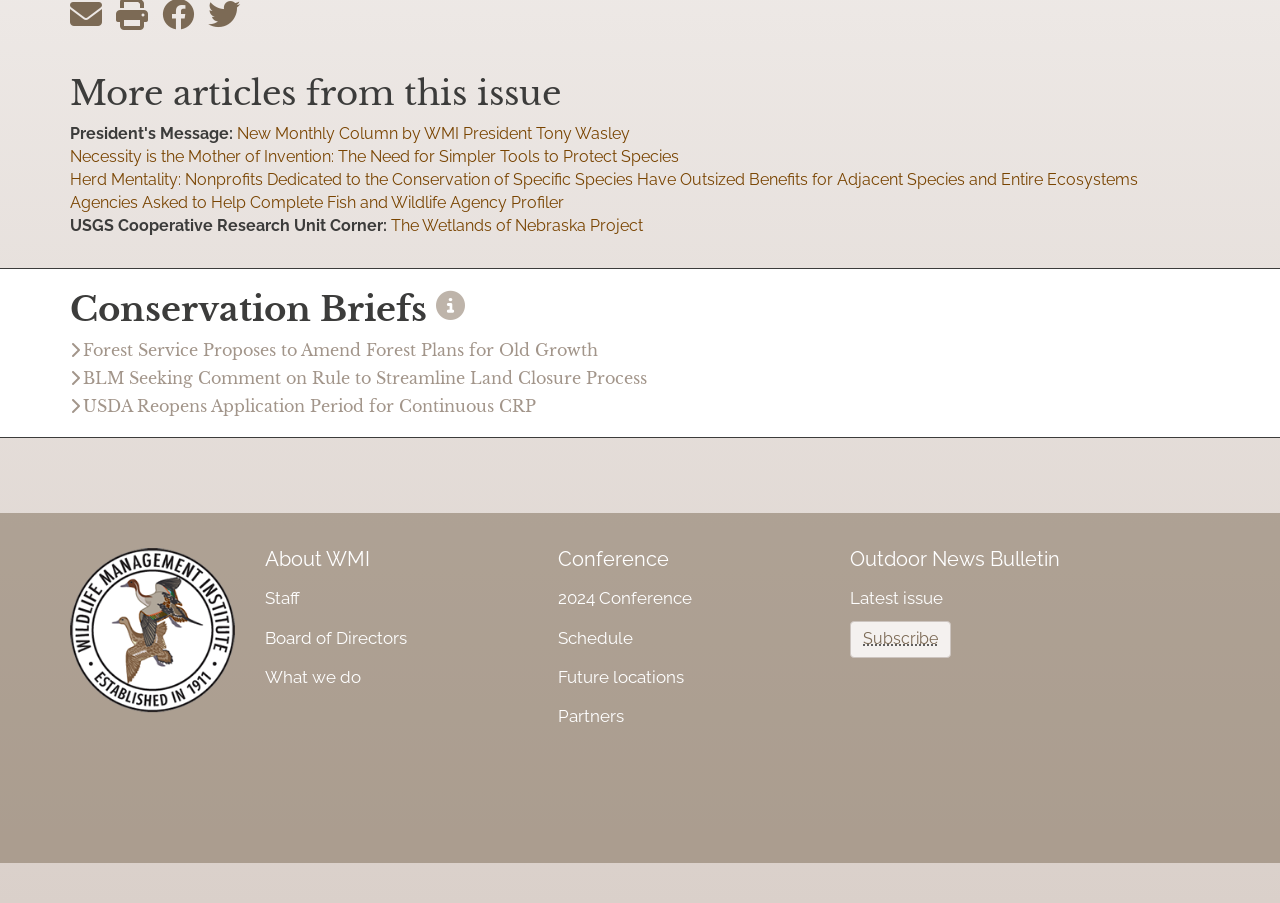What is the purpose of the 'Conservation Briefs' section?
Based on the visual content, answer with a single word or a brief phrase.

Brief stories on conservation topics